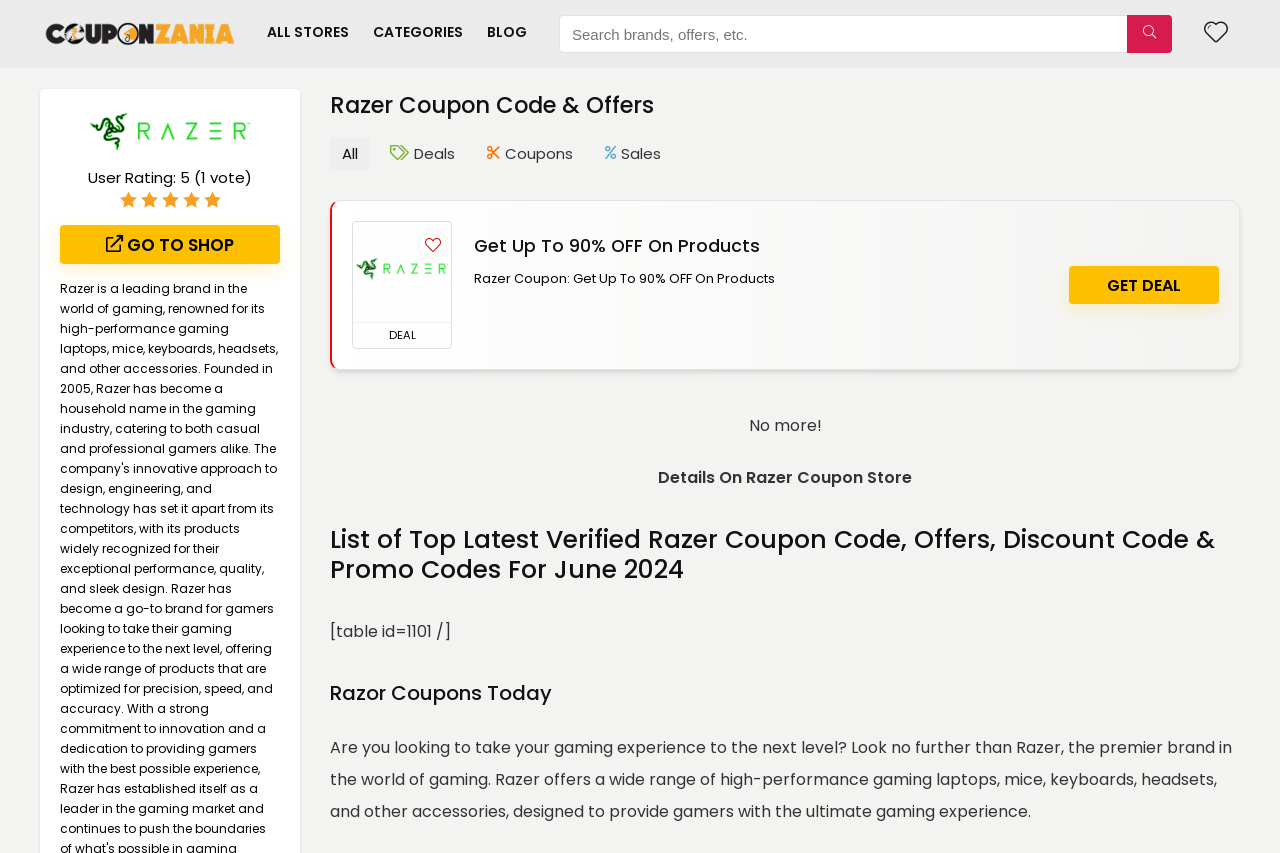Pinpoint the bounding box coordinates for the area that should be clicked to perform the following instruction: "Go to shop".

[0.047, 0.264, 0.219, 0.309]